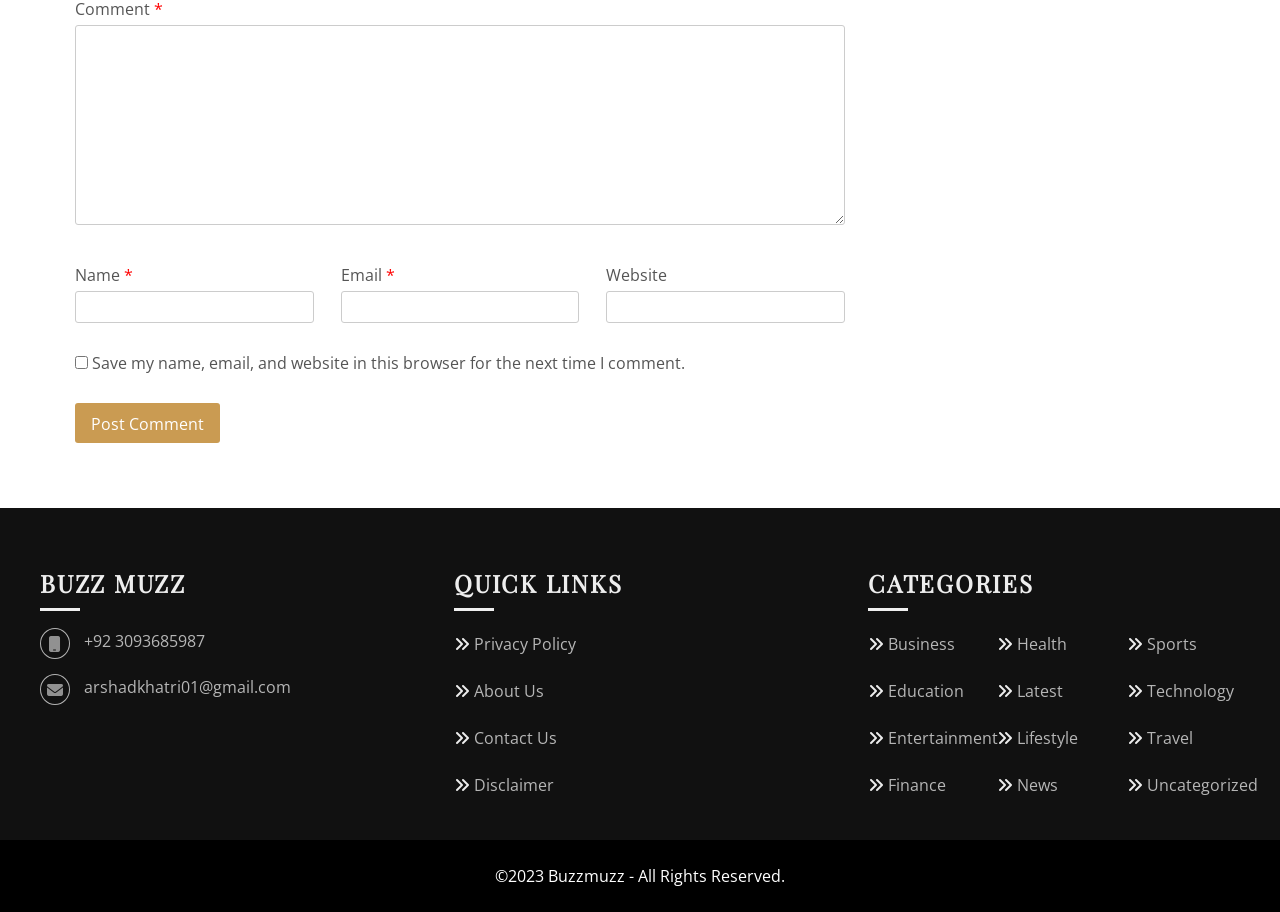Point out the bounding box coordinates of the section to click in order to follow this instruction: "Enter a comment".

[0.059, 0.027, 0.66, 0.246]